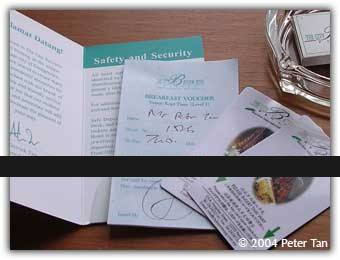Describe the image with as much detail as possible.

The image features a collection of items presented on a wooden surface, specifically showcasing the keycards and breakfast voucher from the City Bayview Hotel in Penang, Malaysia. The keycards are prominently displayed, featuring details that likely indicate their purpose within the hotel premise. Additionally, the visible breakfast voucher, well-folded and stamped, includes the name "Mr. Peter Tan," suggesting it is intended for a guest's use. Surrounding these items is an elegant clear glass ashtray, adding a touch of sophistication to the arrangement. The photo was taken as part of a blog post recounting a visit to Penang, highlighting the experience of staying at the hotel and enjoying its amenities. The date "2004" is subtly noted, indicating when this particular experience and documentation took place.